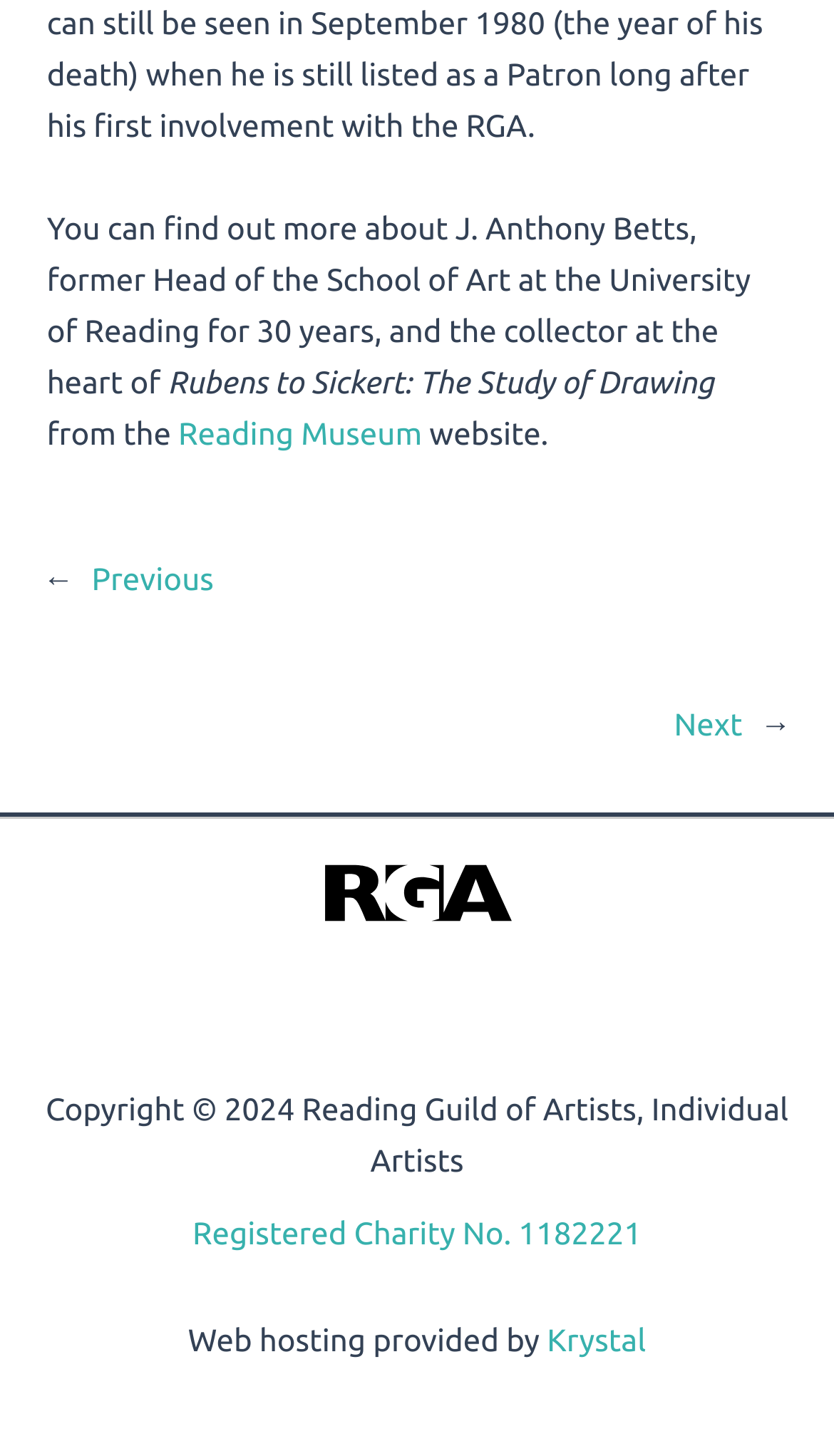Based on the element description: "Registered Charity No. 1182221", identify the bounding box coordinates for this UI element. The coordinates must be four float numbers between 0 and 1, listed as [left, top, right, bottom].

[0.231, 0.834, 0.769, 0.859]